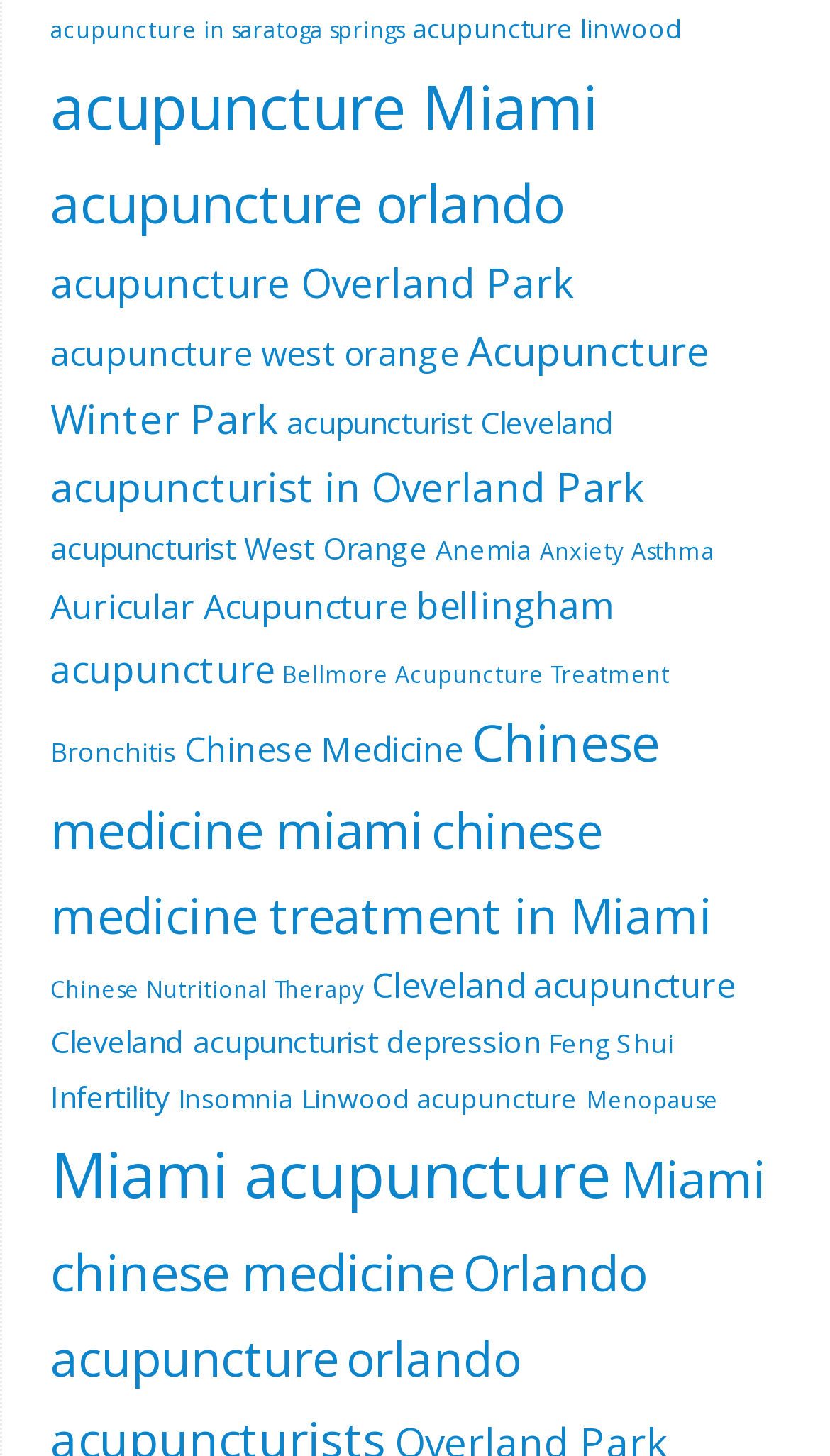Give a concise answer using one word or a phrase to the following question:
How many items are in the 'acupuncture Miami' category?

22 items